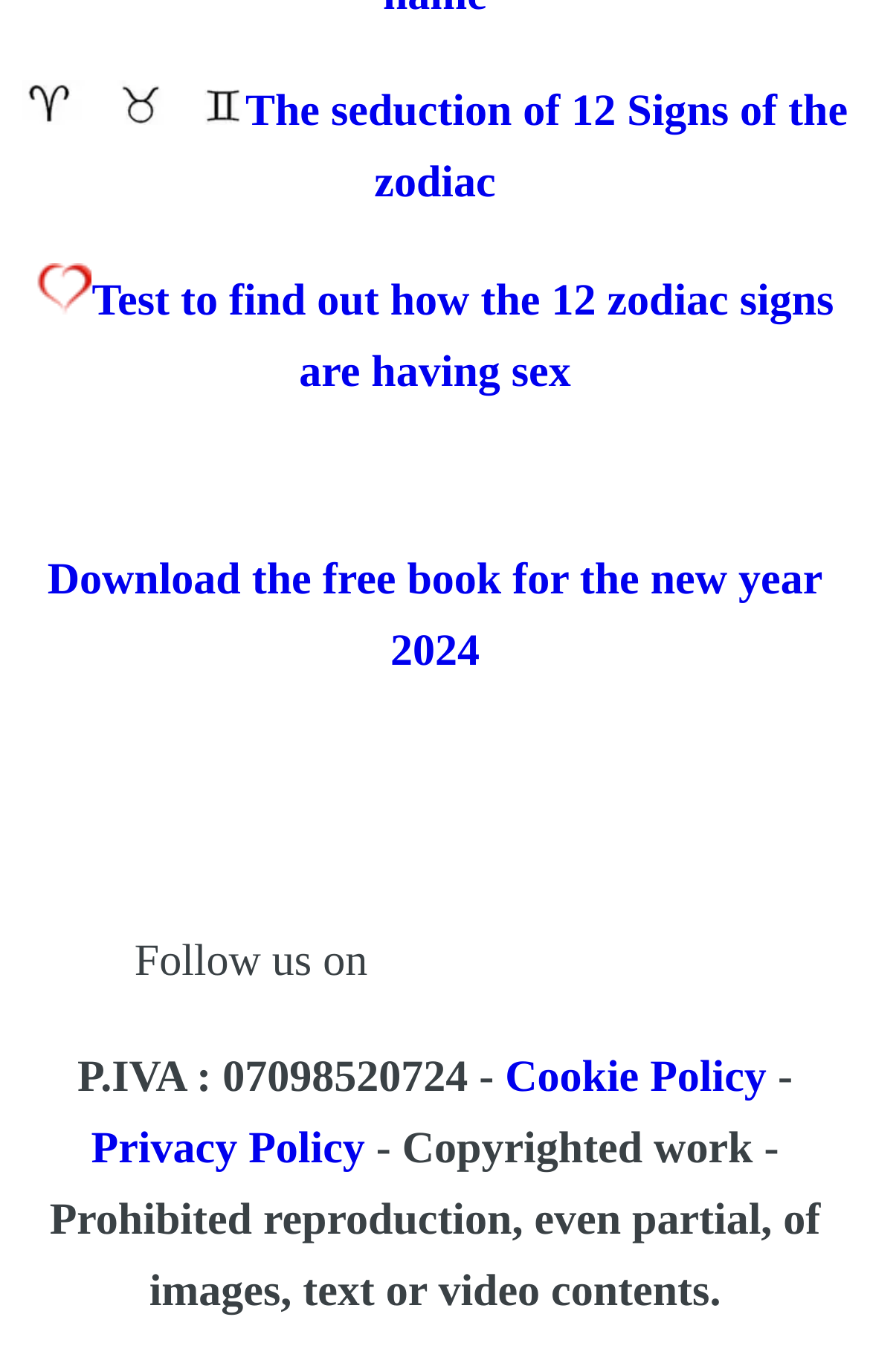Respond to the question below with a concise word or phrase:
How many social media platforms are linked on the webpage?

4